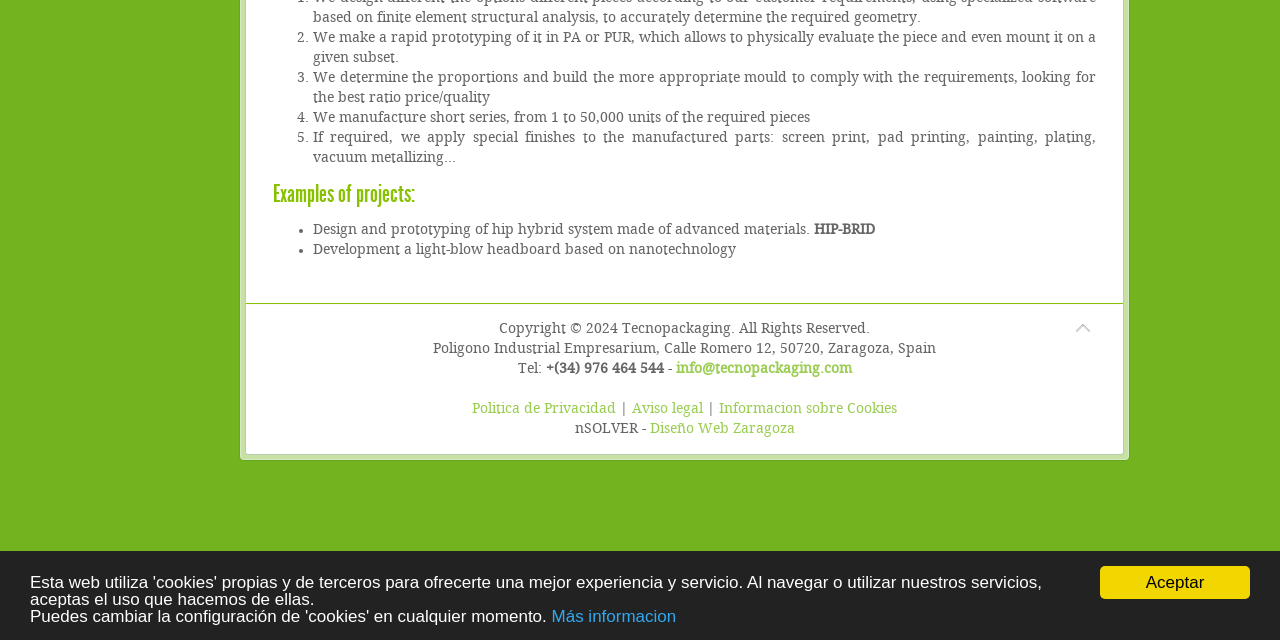Please determine the bounding box coordinates for the UI element described as: "info@tecnopackaging.com".

[0.528, 0.566, 0.665, 0.588]